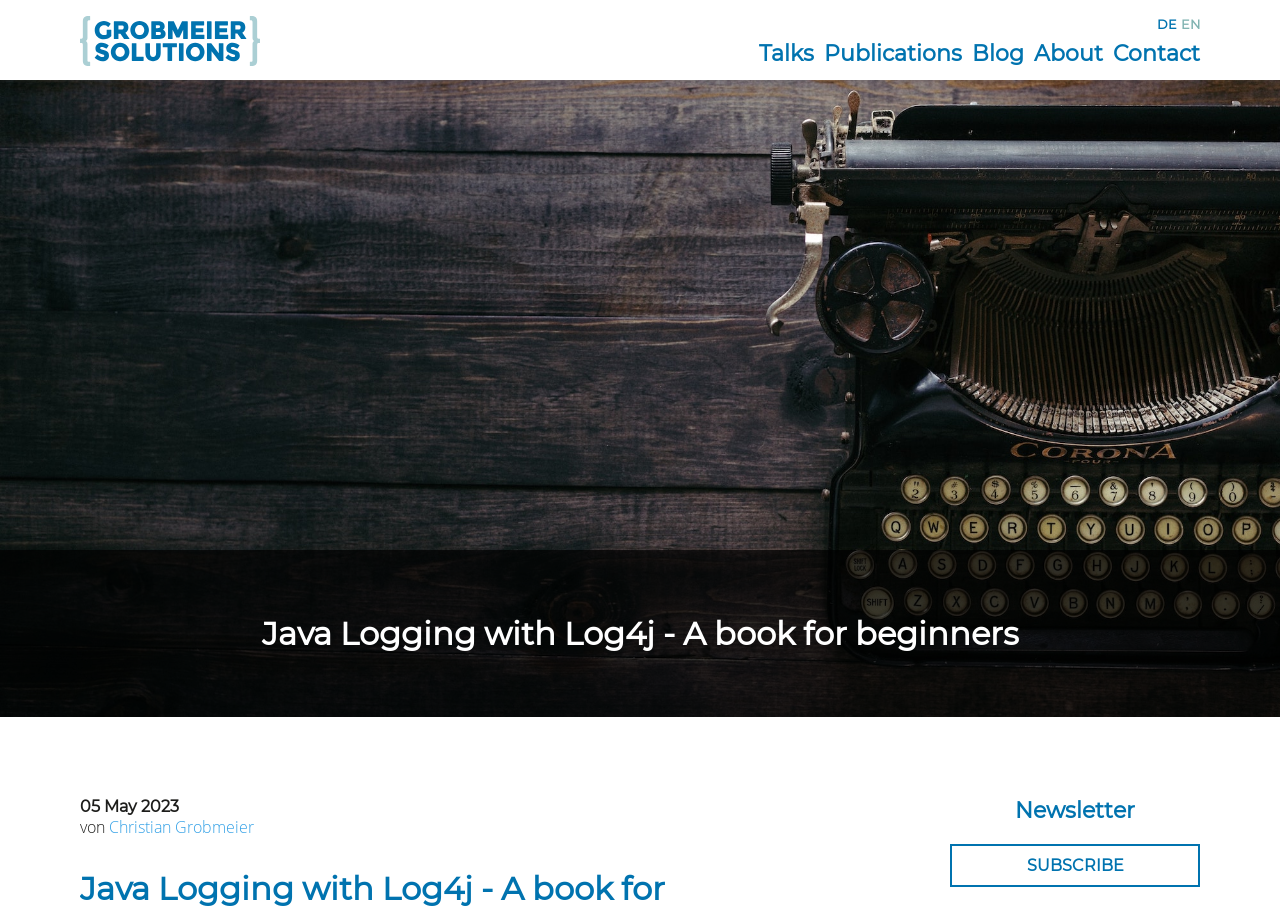Please mark the clickable region by giving the bounding box coordinates needed to complete this instruction: "Read the article 'Schmidt Clothing Announces 2021 Women’s Swimwear Collection'".

None